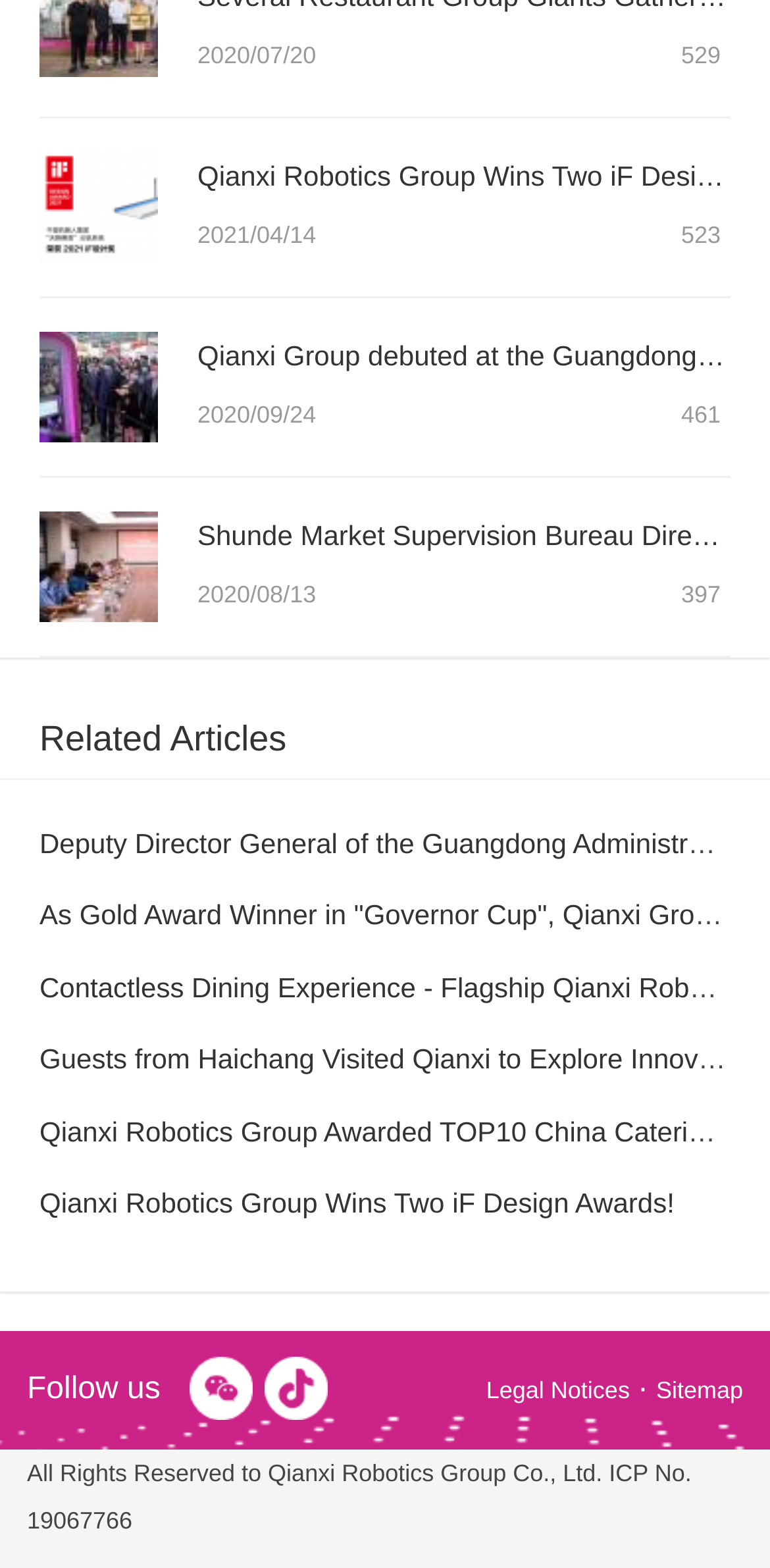How many news articles are displayed?
Give a single word or phrase answer based on the content of the image.

4